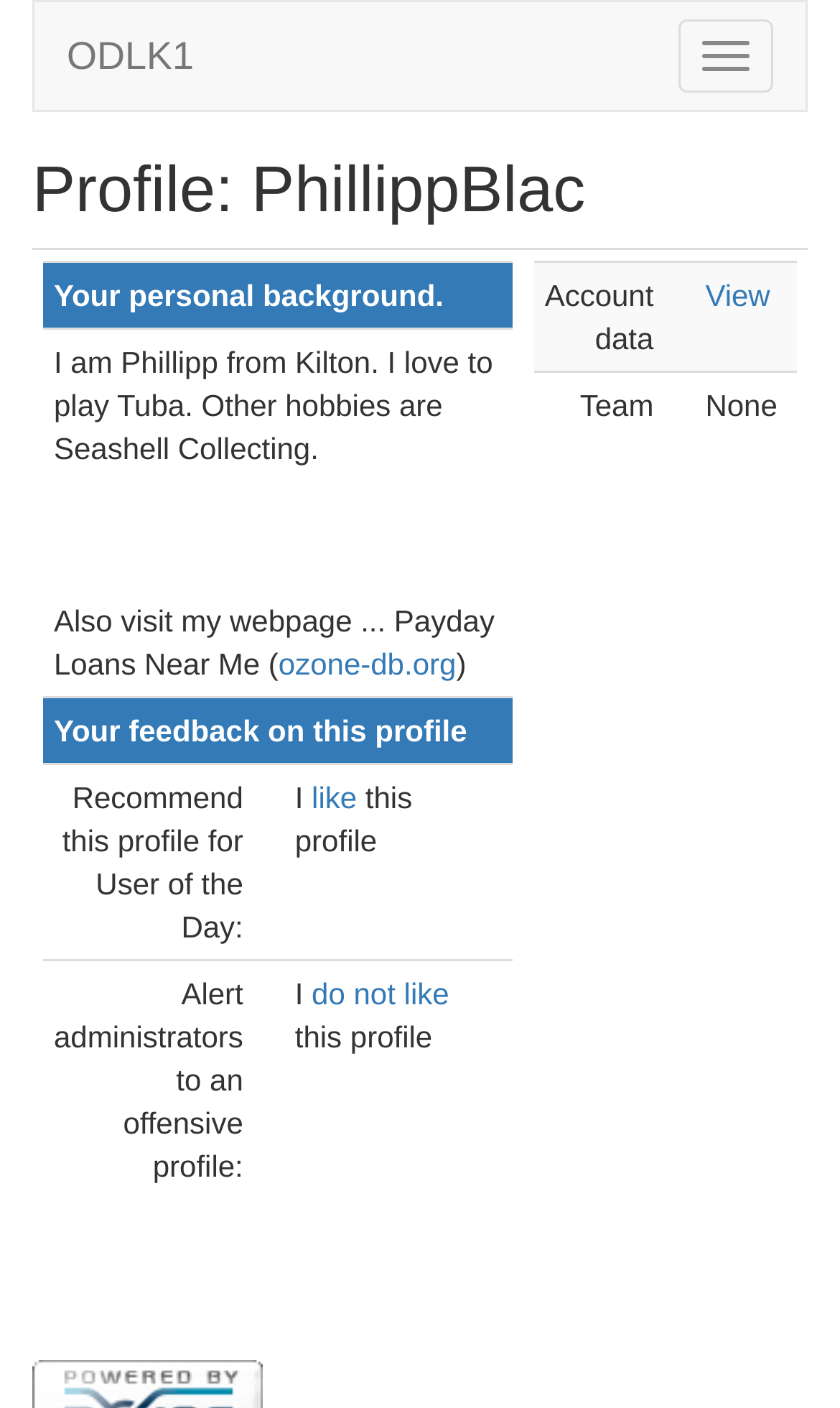What is the purpose of the 'I like this profile' button?
Please provide a comprehensive answer based on the details in the screenshot.

The 'I like this profile' button is located in a table under the 'Your feedback on this profile' section. Based on the context, it is likely that clicking this button will recommend the profile for User of the Day.